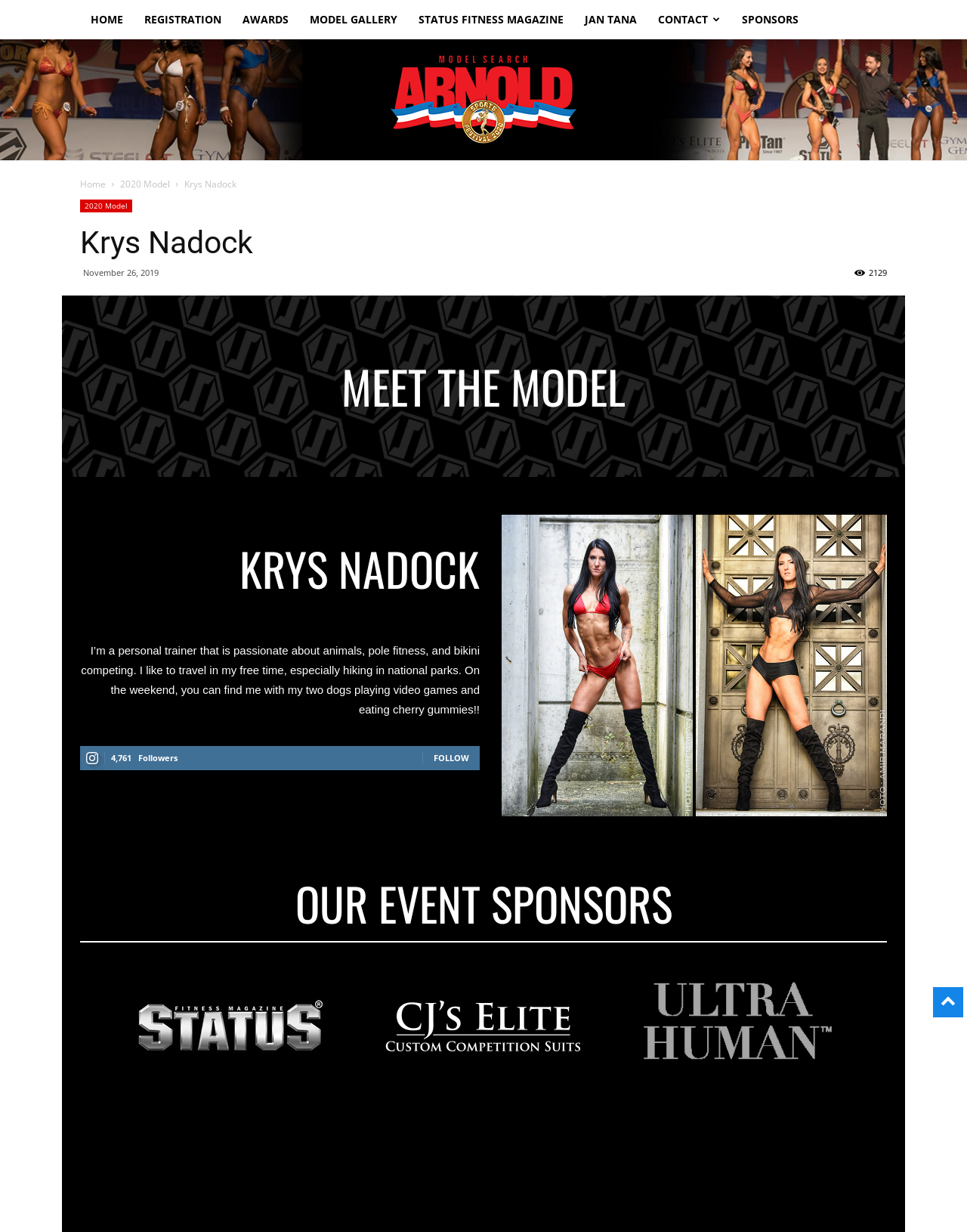Provide an in-depth caption for the elements present on the webpage.

This webpage is about Krys Nadock, a participant in the Arnold Model Search 2020. At the top of the page, there is a navigation menu with links to "HOME", "REGISTRATION", "AWARDS", "MODEL GALLERY", "STATUS FITNESS MAGAZINE", "JAN TANA", "CONTACT", and "SPONSORS". Below the navigation menu, there is a large link with the title "Arnold Model Search 2020" accompanied by an image.

The main content of the page is divided into sections. The first section is about Krys Nadock, with a heading "MEET THE MODEL" and a subheading "KRYS NADOCK". There is a brief bio that describes Krys as a personal trainer who is passionate about animals, pole fitness, and bikini competing. The bio also mentions Krys' hobbies, such as traveling, hiking, and playing video games.

Below the bio, there are some statistics, including the number of followers, 4,761, and a "FOLLOW" button. There are also two links to Krys' profiles, labeled "Krys1" and "Krys2".

The next section is about the event sponsors, with a heading "OUR EVENT SPONSORS". This section features several logos of sponsors, including Status Fitness Magazine, Jan Tana, and others. Each logo is a link to the sponsor's website.

Overall, the webpage is dedicated to showcasing Krys Nadock's profile and the sponsors of the Arnold Model Search 2020 event.